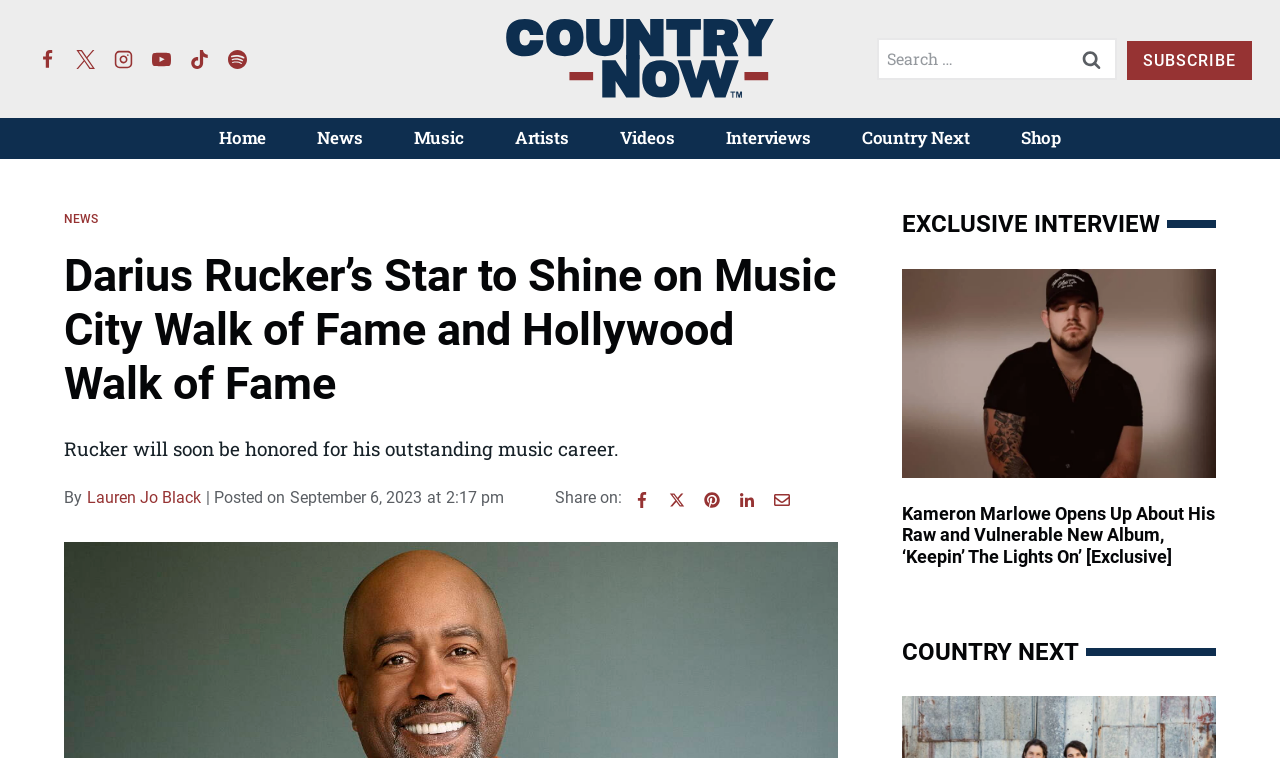Can you find the bounding box coordinates of the area I should click to execute the following instruction: "Visit the Country Now homepage"?

[0.395, 0.025, 0.605, 0.131]